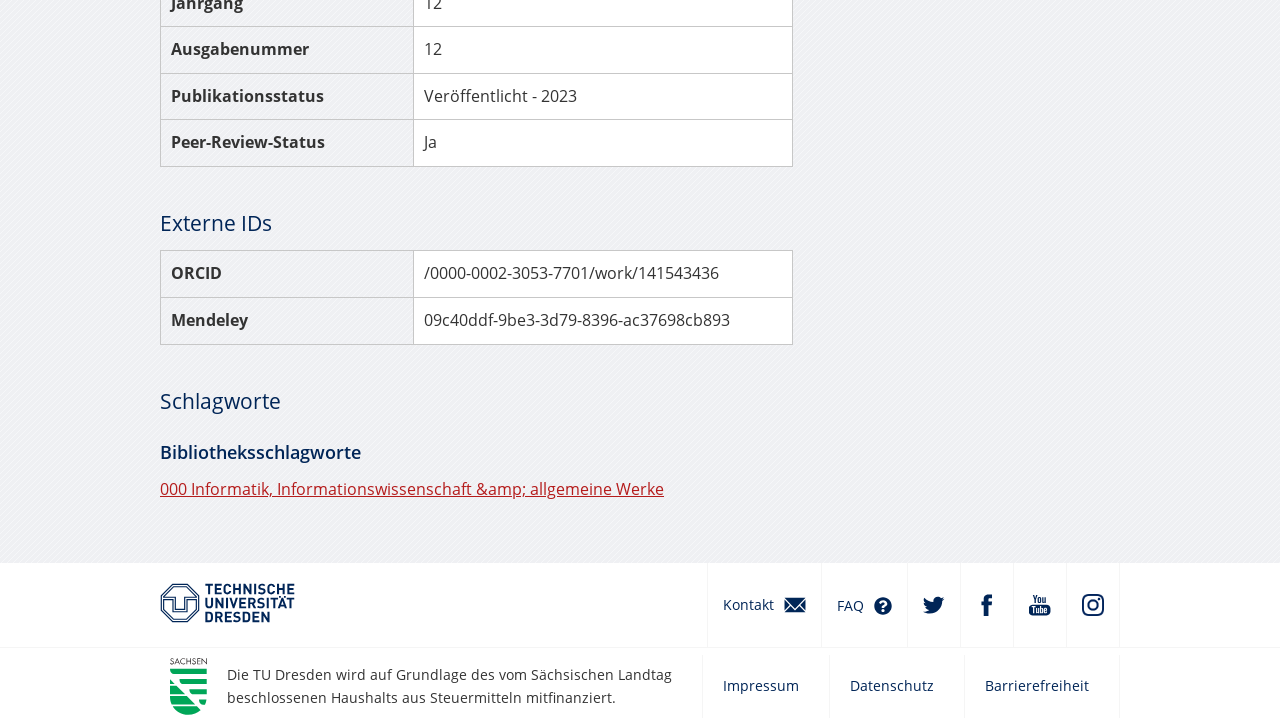Answer succinctly with a single word or phrase:
What is the publication status of the item?

Veröffentlicht - 2023